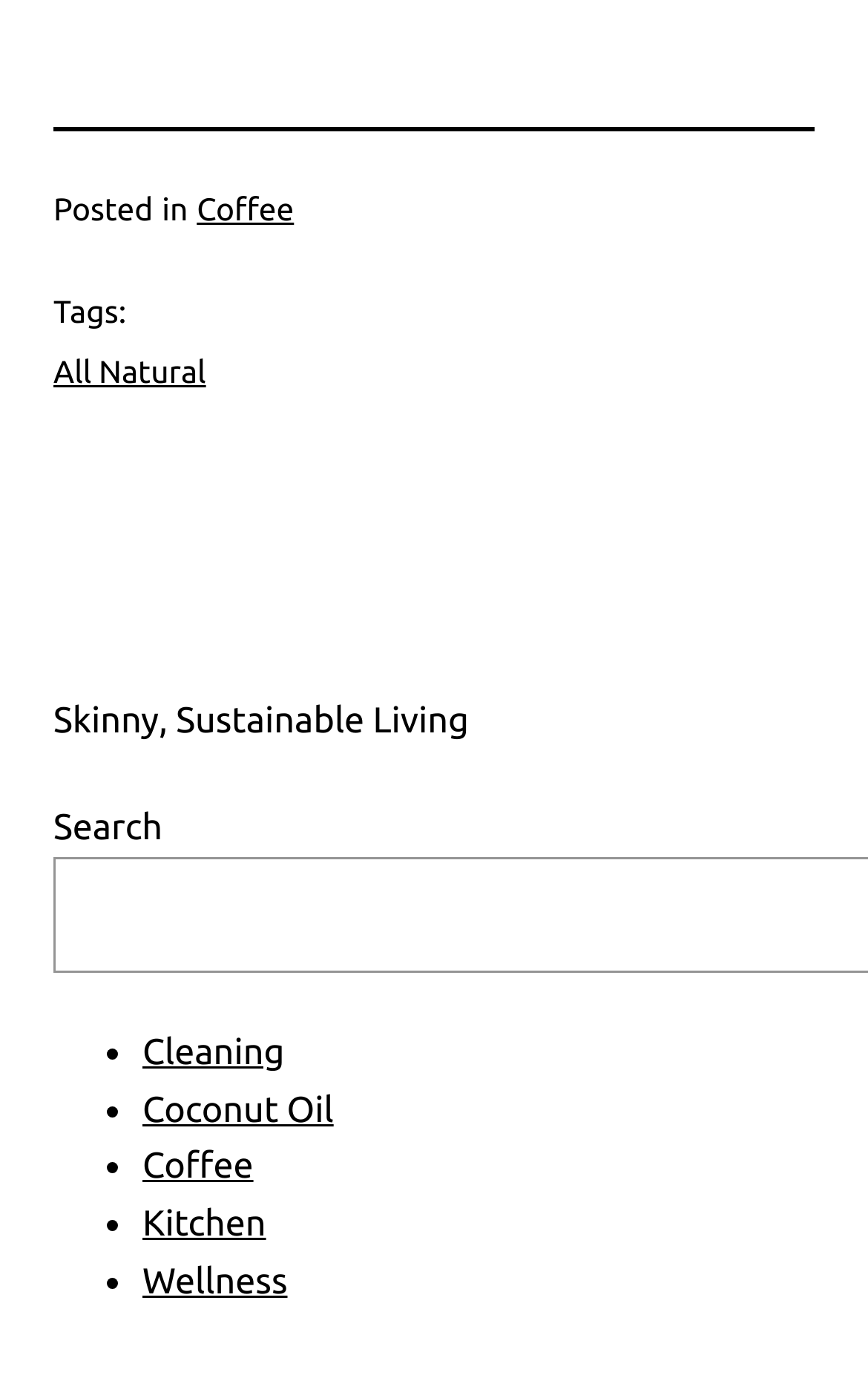What are the topics listed under tags?
Look at the image and answer the question with a single word or phrase.

Cleaning, Coconut Oil, Coffee, Kitchen, Wellness